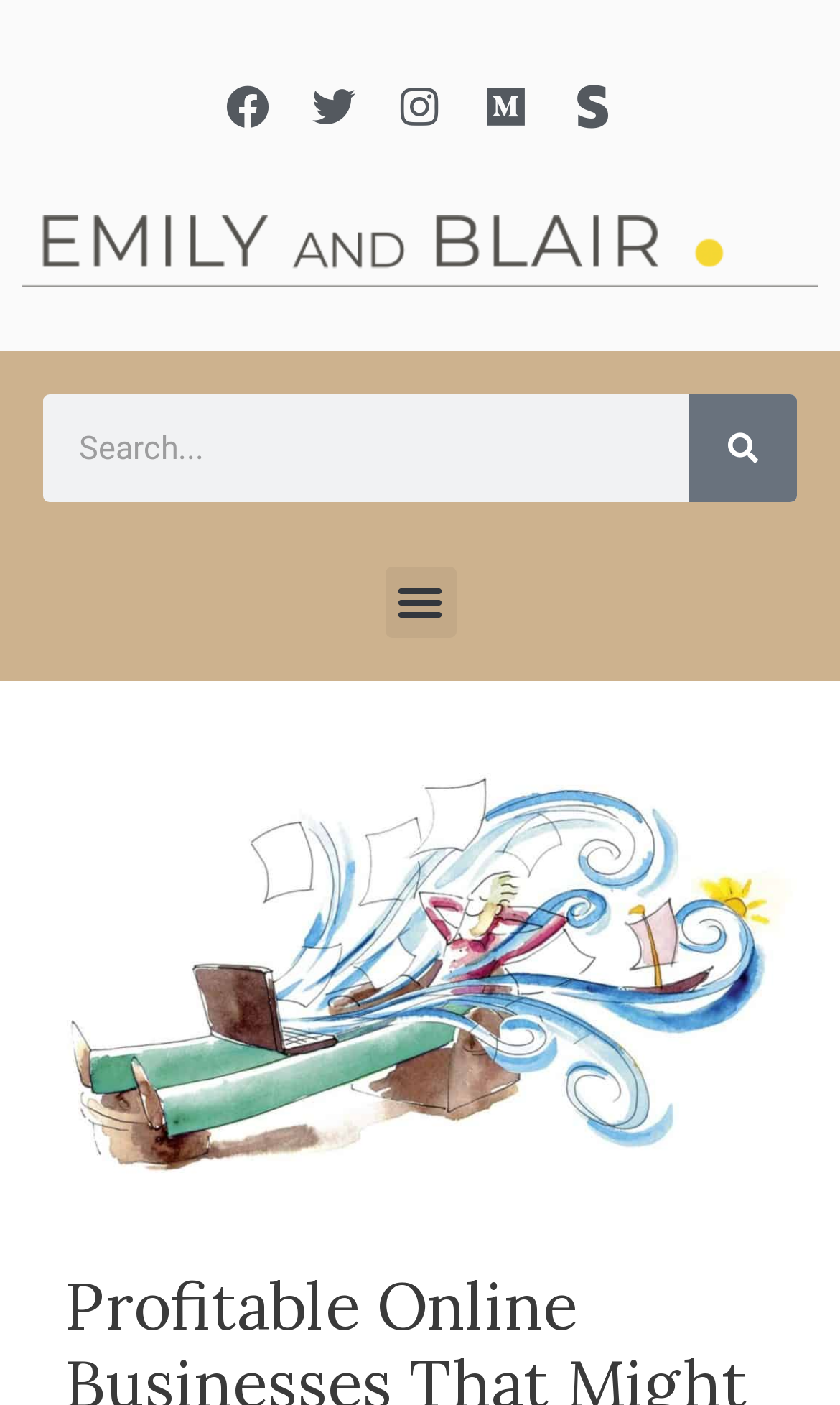Using the element description provided, determine the bounding box coordinates in the format (top-left x, top-left y, bottom-right x, bottom-right y). Ensure that all values are floating point numbers between 0 and 1. Element description: parent_node: Search name="s" placeholder="Search..."

[0.051, 0.28, 0.821, 0.357]